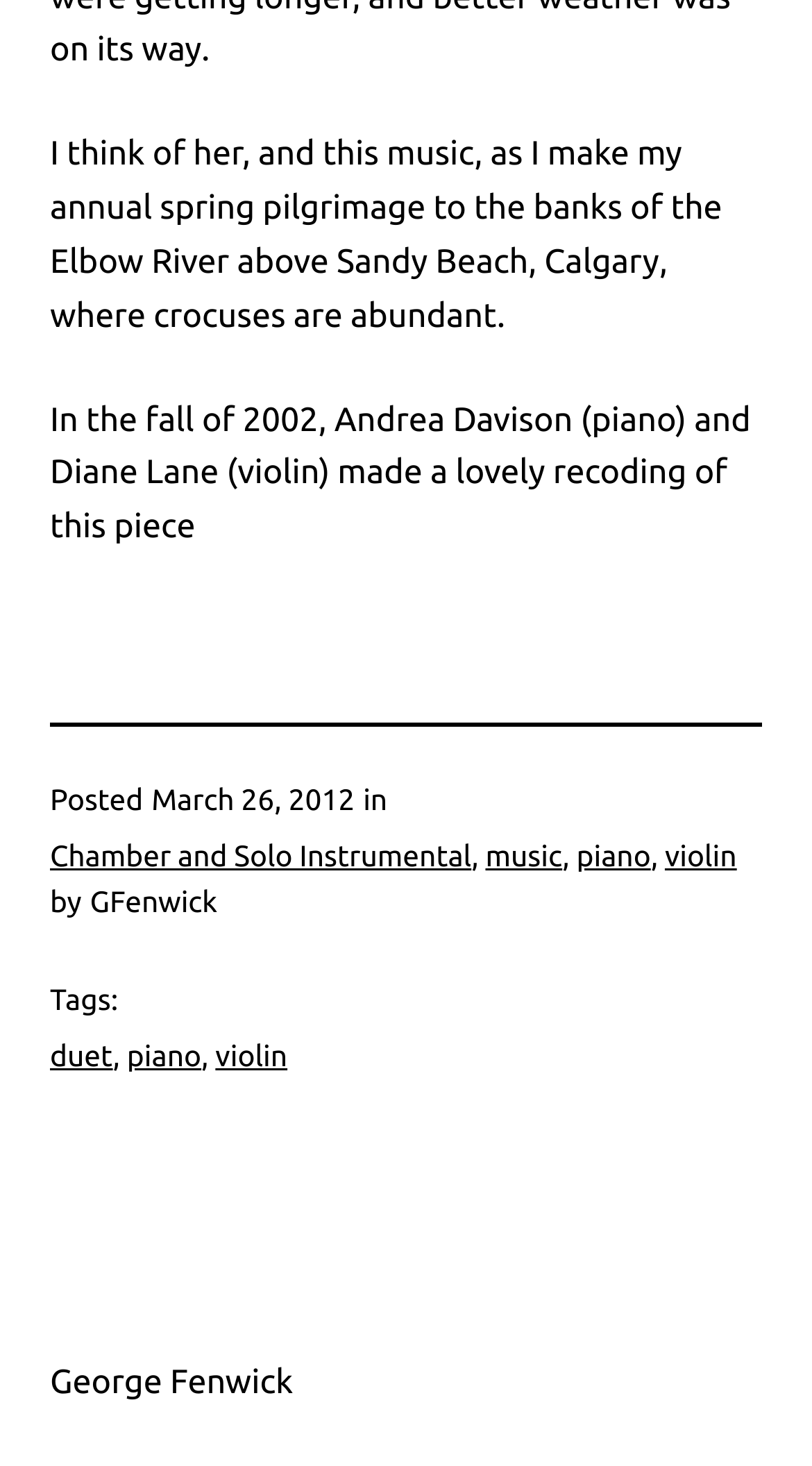Answer the question using only one word or a concise phrase: What is the instrument played by Diane Lane?

violin